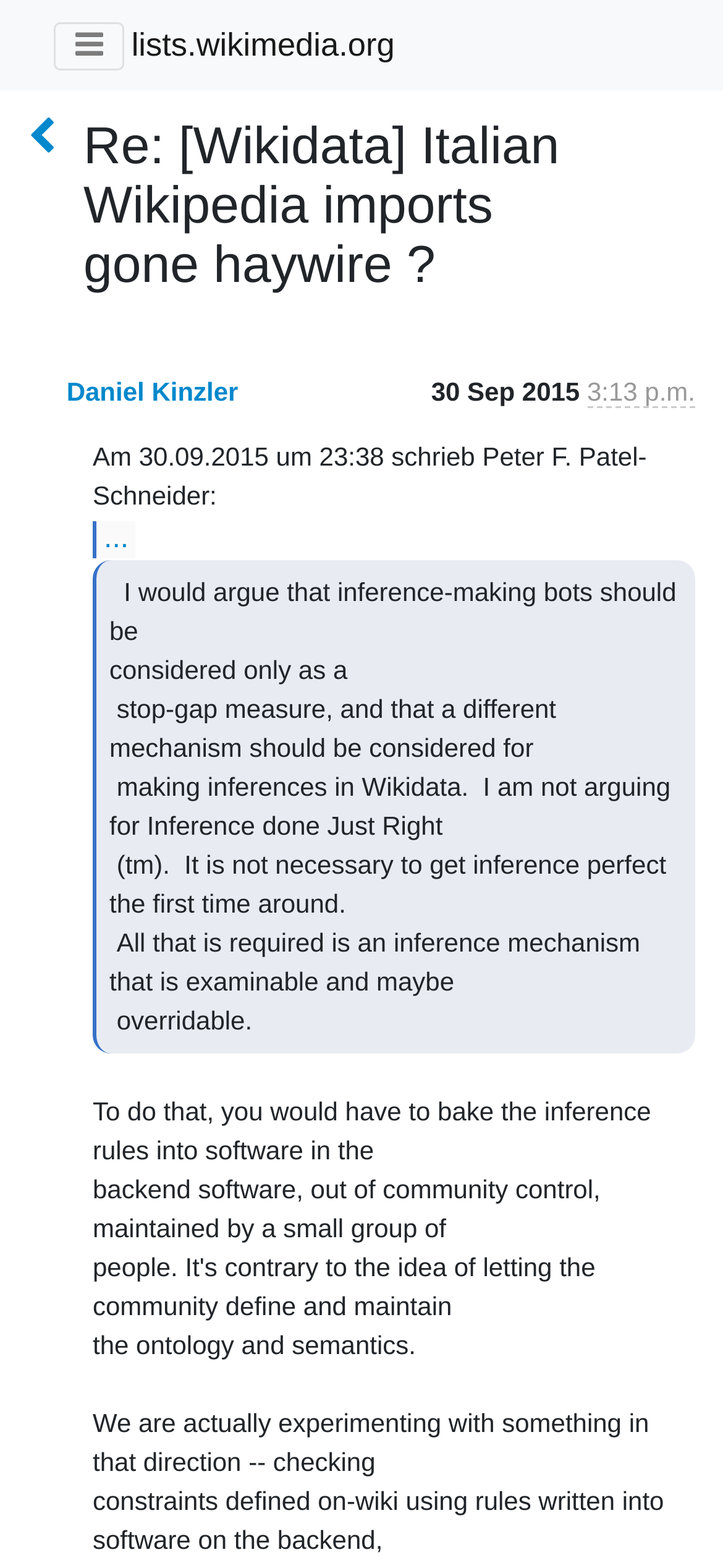Locate the primary heading on the webpage and return its text.

Re: [Wikidata] Italian Wikipedia imports gone haywire ?